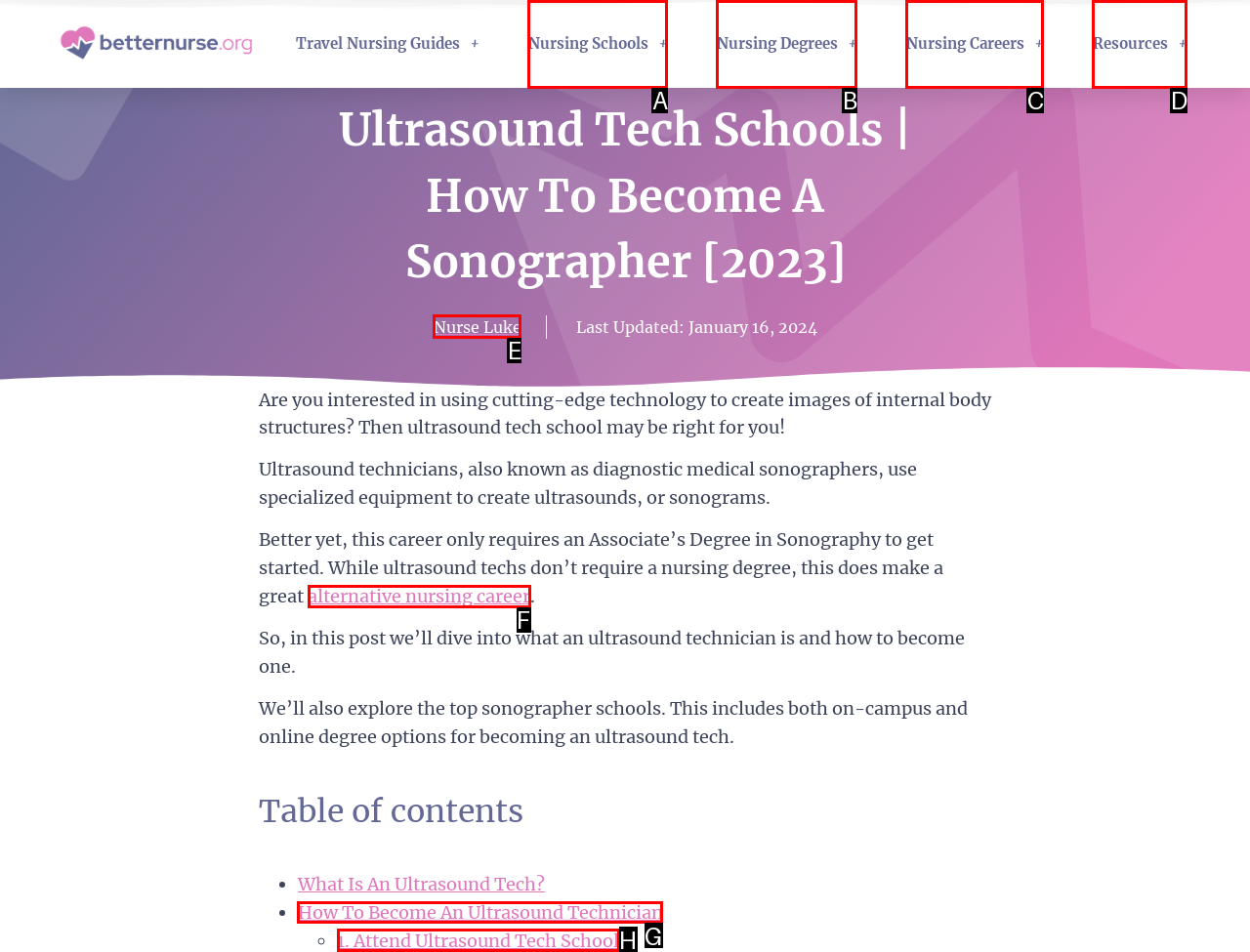Determine the letter of the element I should select to fulfill the following instruction: Click the About link. Just provide the letter.

None